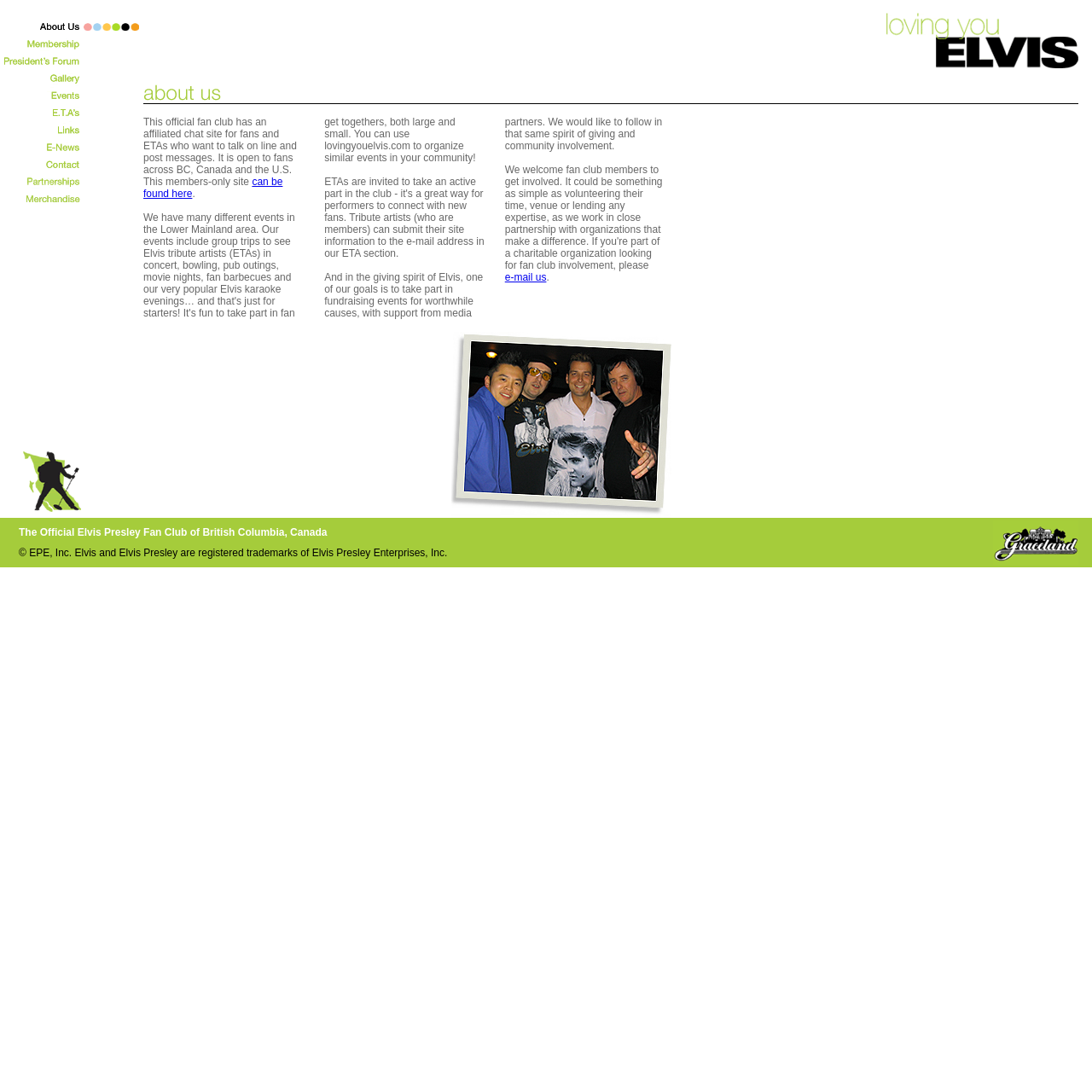How can ETAs participate in this fan club?
Look at the image and answer the question using a single word or phrase.

Submit site information